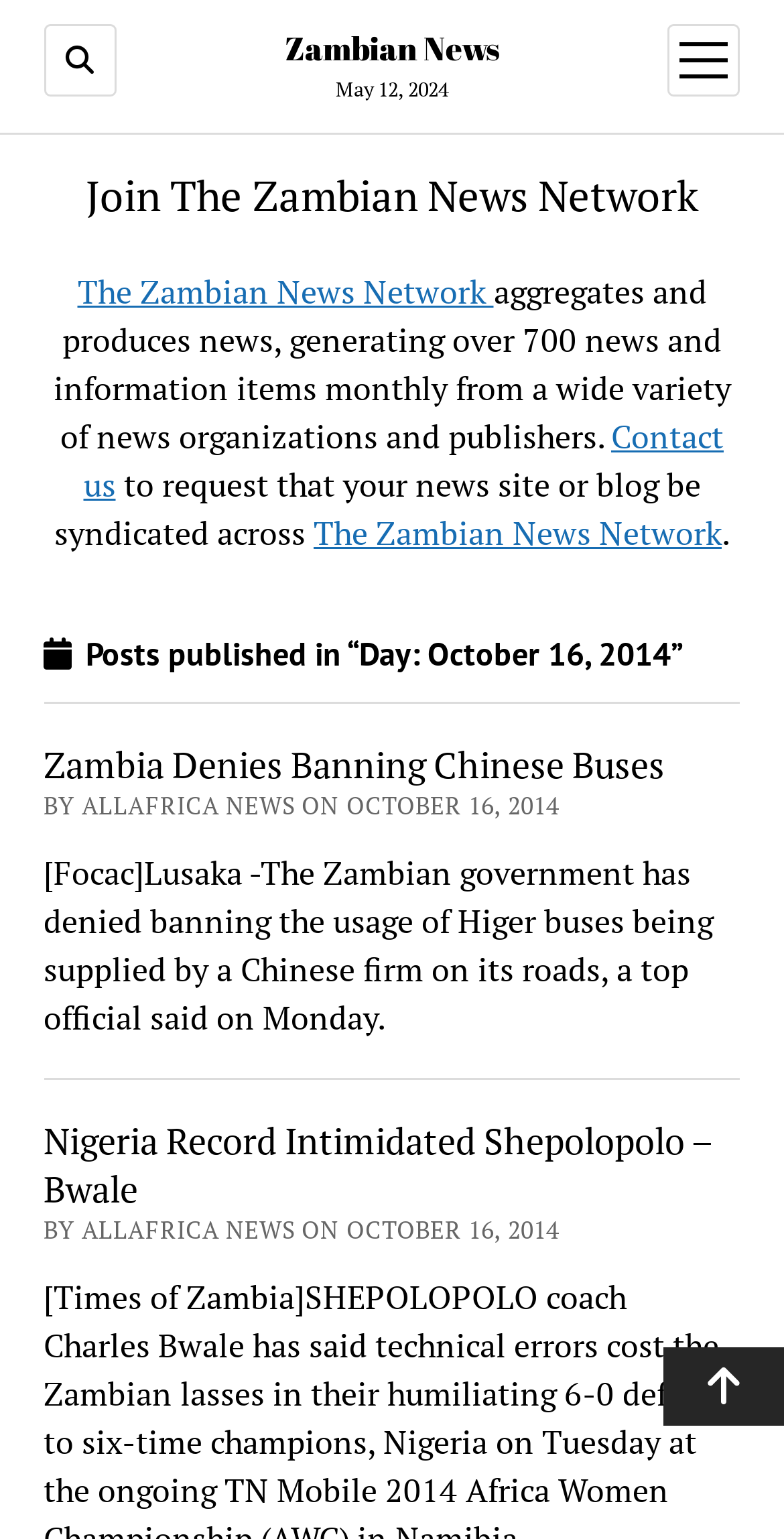Please locate the clickable area by providing the bounding box coordinates to follow this instruction: "Click the menu button".

[0.852, 0.016, 0.944, 0.063]